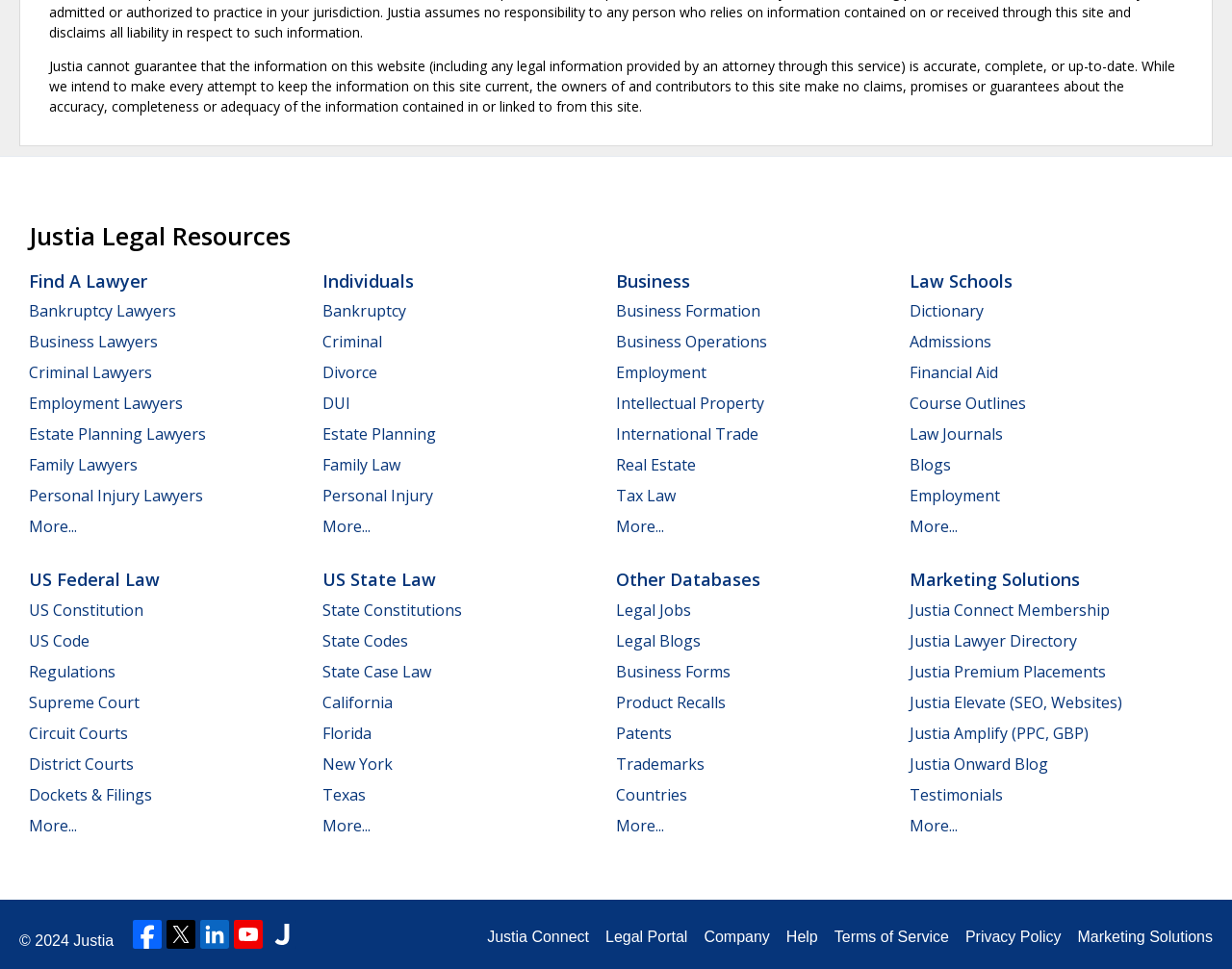Show the bounding box coordinates of the region that should be clicked to follow the instruction: "Learn about Estate Planning Lawyers."

[0.023, 0.437, 0.167, 0.459]